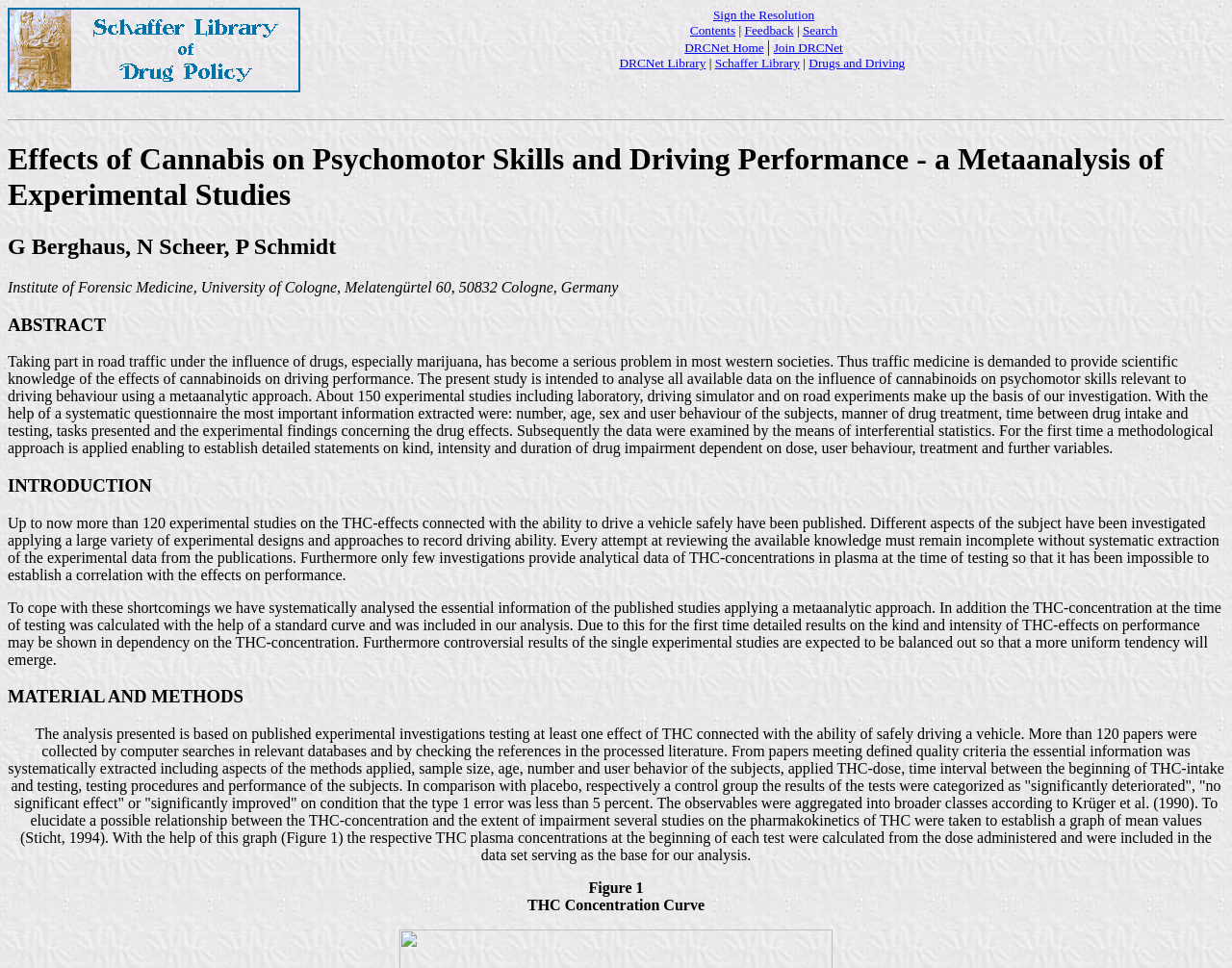Answer the question in one word or a short phrase:
What is the title of the second heading?

G Berghaus, N Scheer, P Schmidt